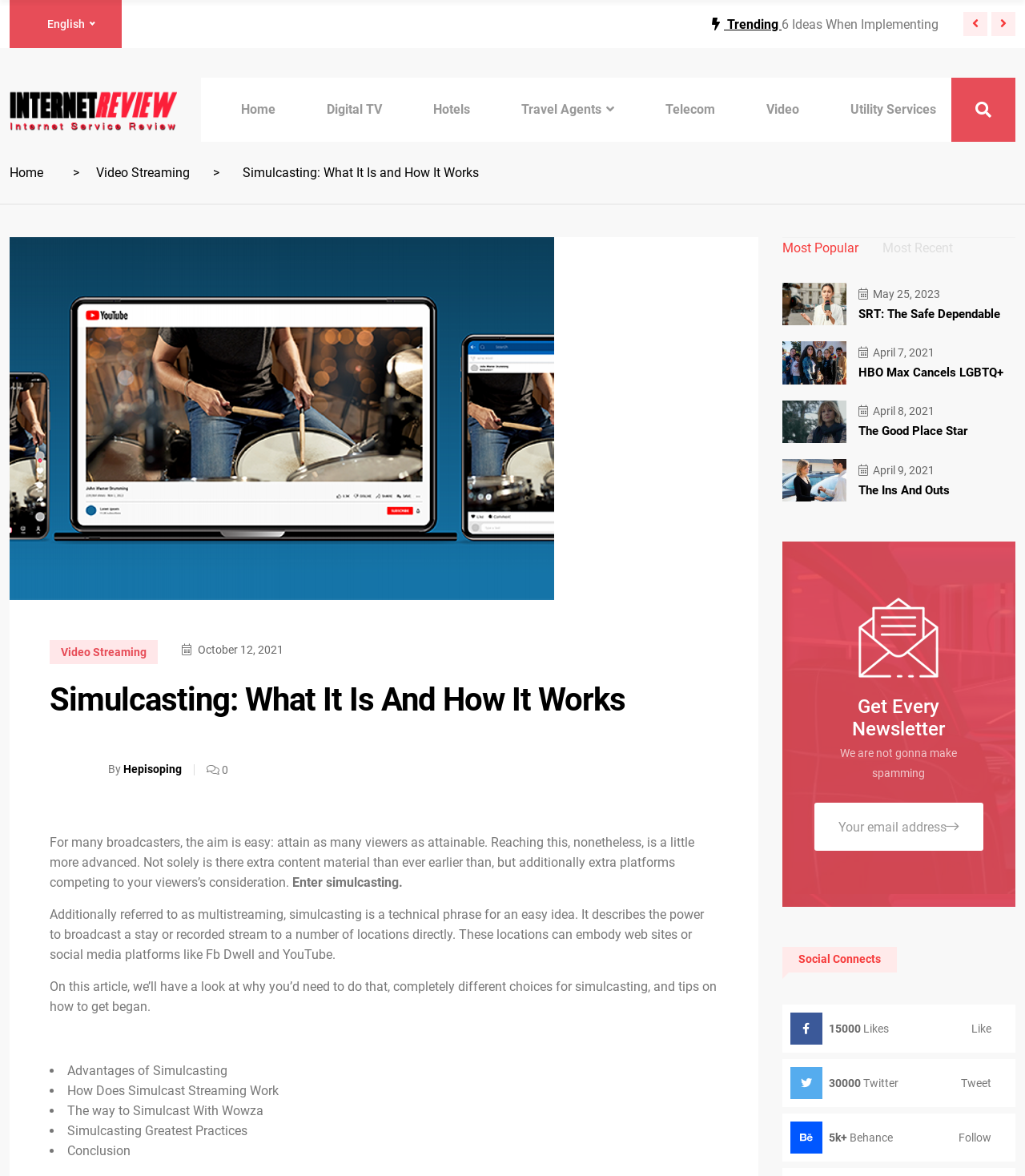Look at the image and answer the question in detail:
What is the purpose of the textbox at the bottom of the webpage?

The textbox is located at the bottom of the webpage, and it has a placeholder text 'Your email address', indicating that it is used to enter an email address, likely for newsletter subscription.